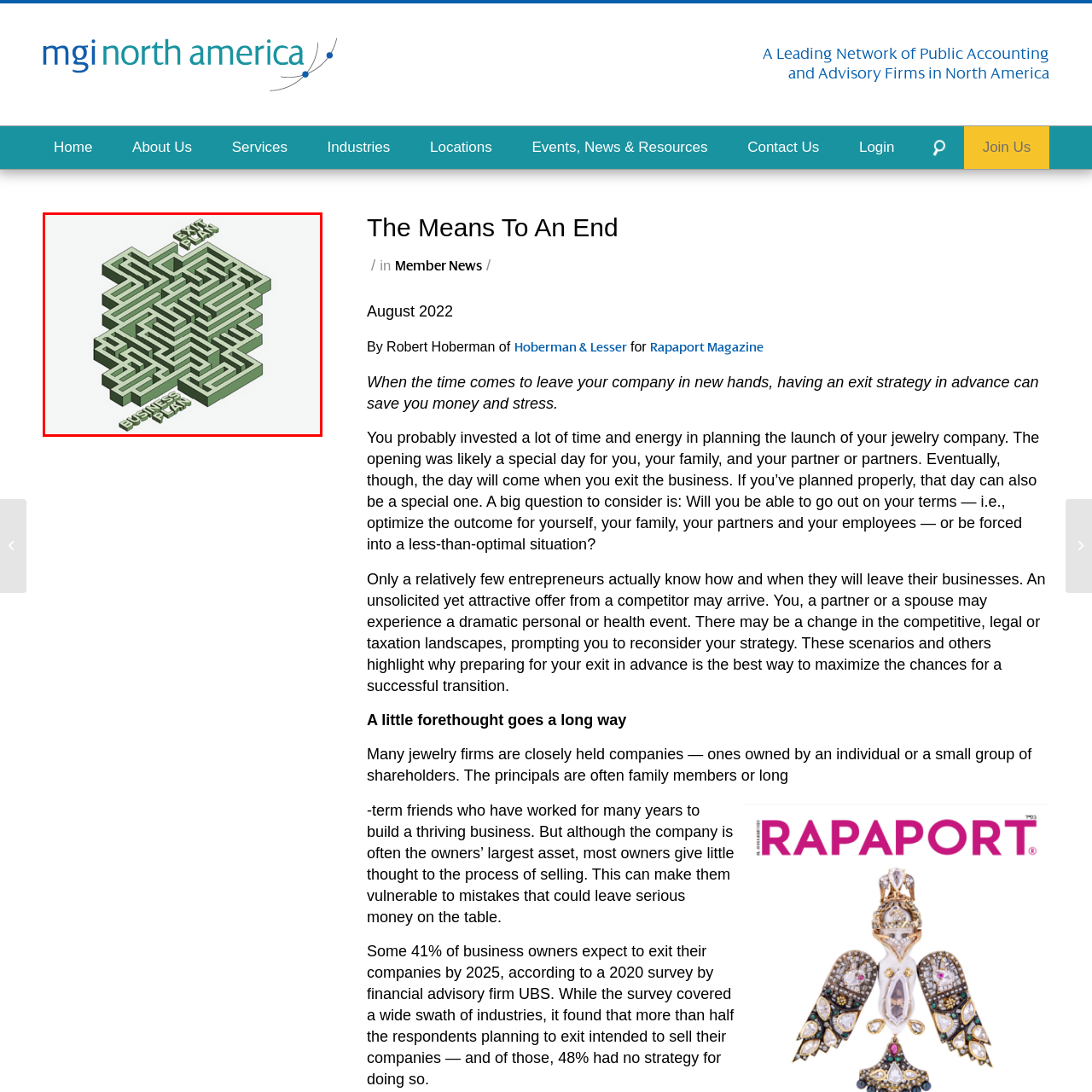What is the purpose of the 'EXIT PLAN' and 'BUSINESS PLAN' words in the maze?
Scrutinize the image inside the red bounding box and provide a detailed and extensive answer to the question.

The caption states that the words 'EXIT PLAN' and 'BUSINESS PLAN' are creatively integrated into the maze's design to emphasize the complexity and strategic navigation involved in planning an exit strategy for a business, which implies that the purpose of these words is to highlight the complexity of the process.